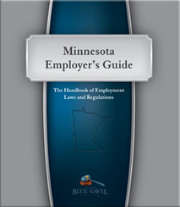What is the purpose of the guide?
Analyze the image and deliver a detailed answer to the question.

The 'Minnesota Employer's Guide' is designed to support employers by providing accessible information on compliance with local laws, making it a crucial tool for them to navigate legal requirements.